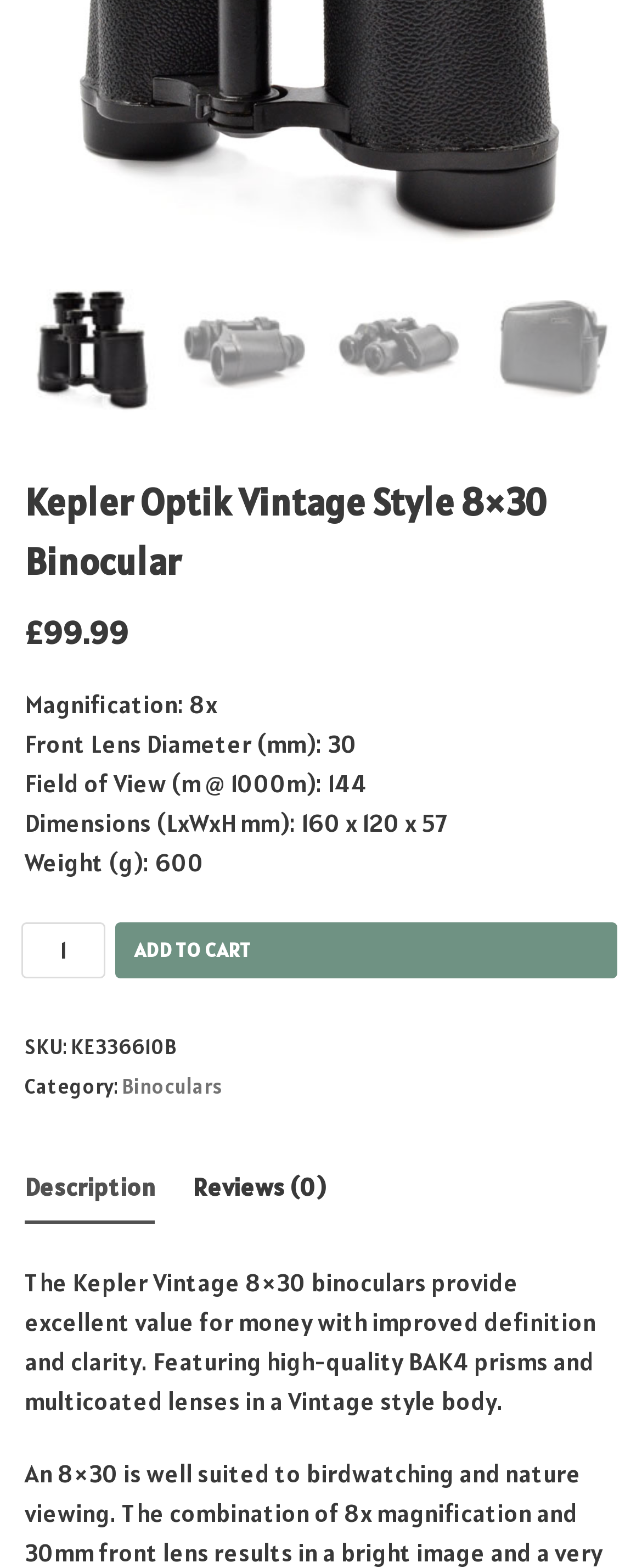Find and provide the bounding box coordinates for the UI element described here: "Reviews (0)". The coordinates should be given as four float numbers between 0 and 1: [left, top, right, bottom].

[0.3, 0.737, 0.508, 0.778]